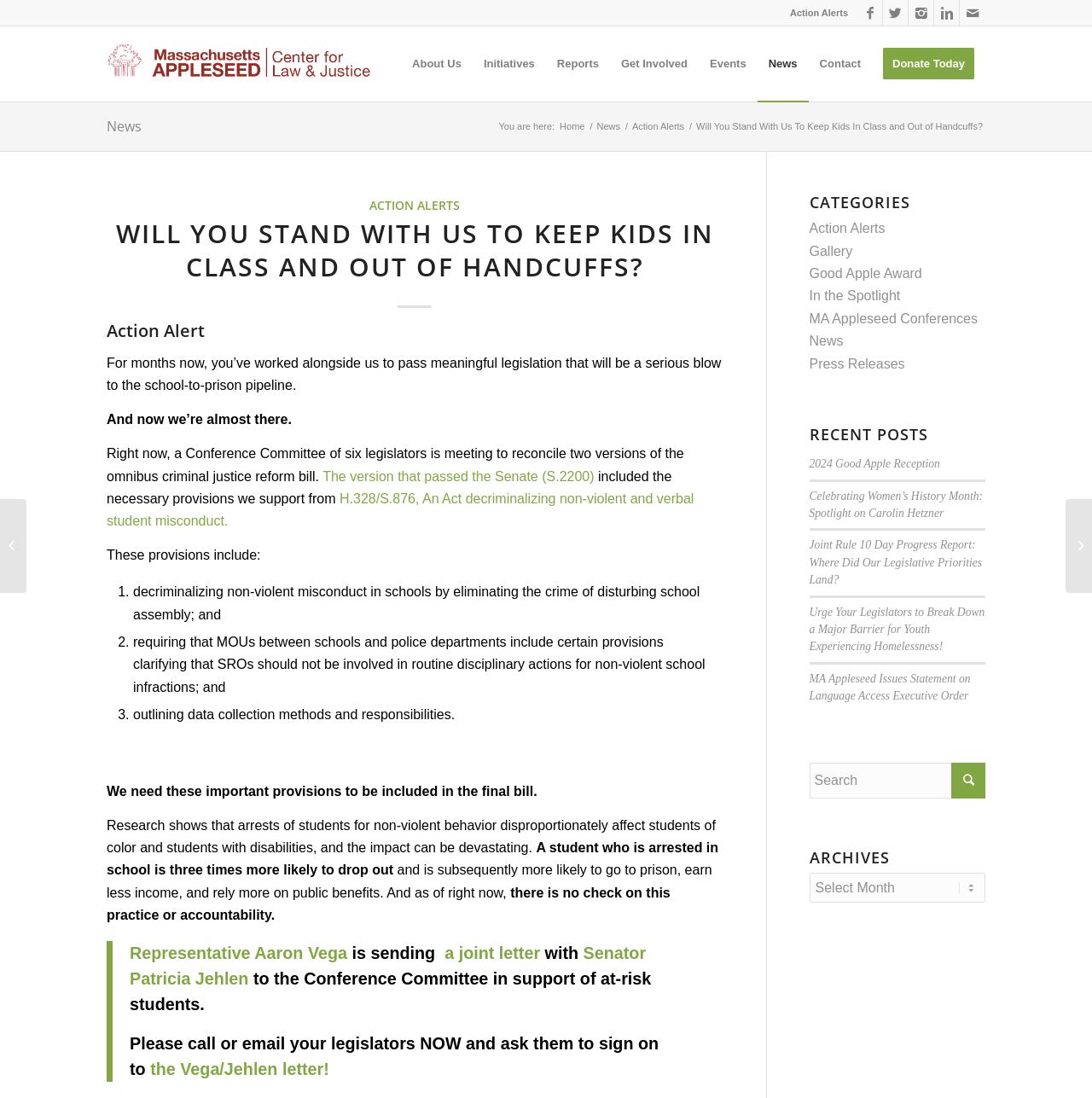Find the bounding box coordinates of the area that needs to be clicked in order to achieve the following instruction: "Click on 'Christmas Island'". The coordinates should be specified as four float numbers between 0 and 1, i.e., [left, top, right, bottom].

None